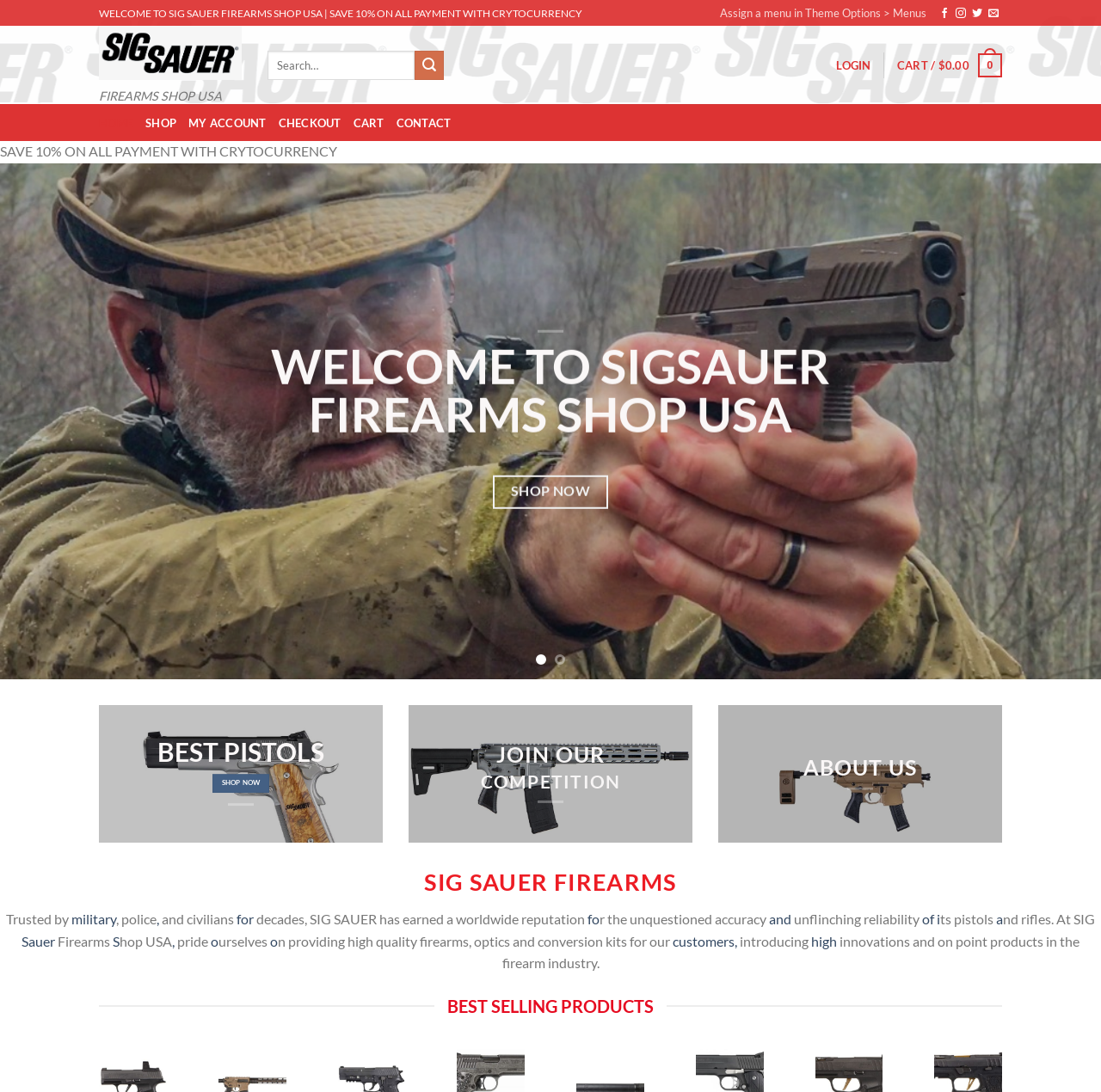What is the category of the products shown in the 'BEST SELLING PRODUCTS' section?
Can you offer a detailed and complete answer to this question?

I inferred the category of the products by looking at the context of the webpage, which is a firearms shop, and the section title 'BEST SELLING PRODUCTS'.